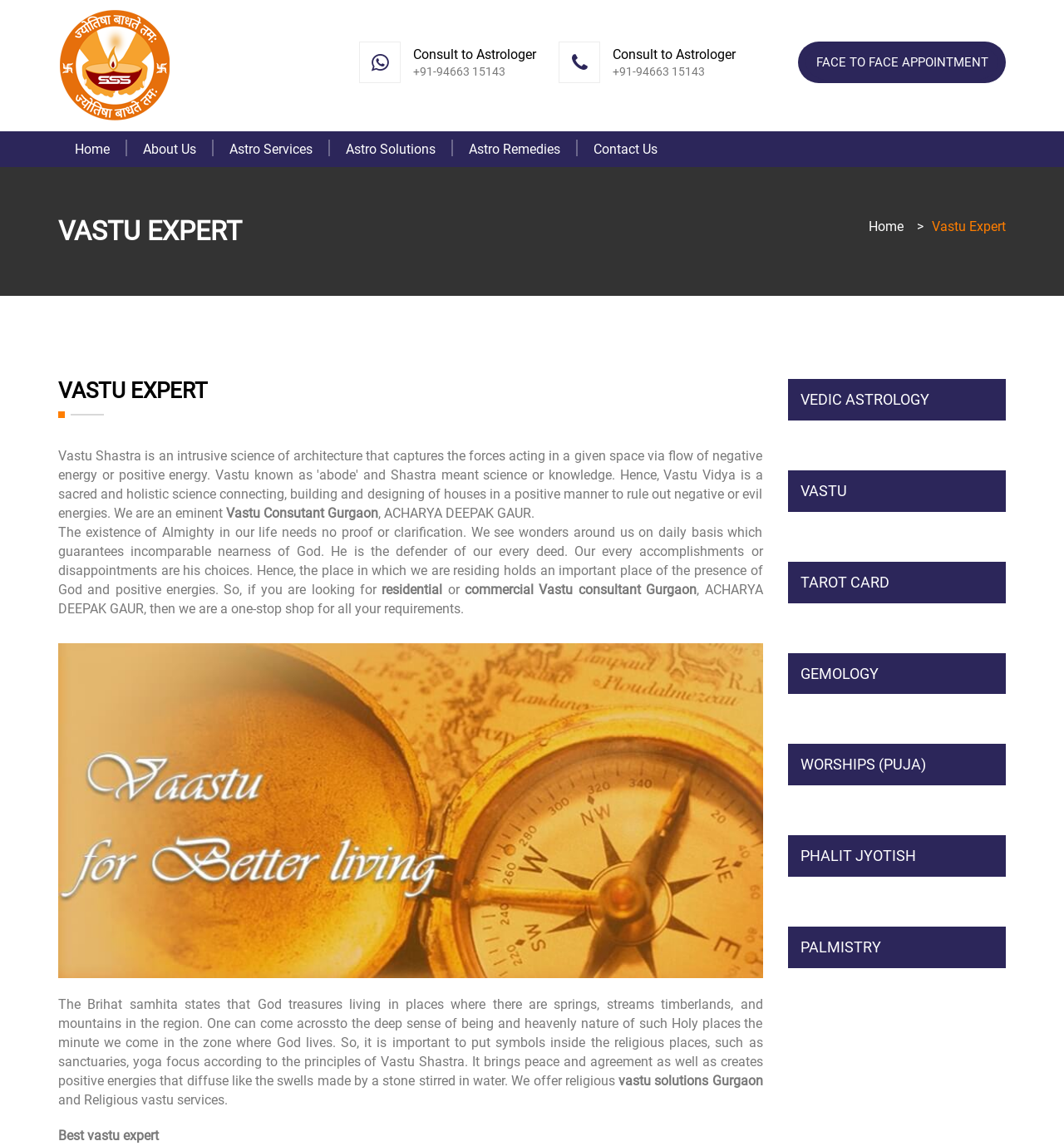Pinpoint the bounding box coordinates of the clickable area needed to execute the instruction: "Click on the 'Contact Us' link". The coordinates should be specified as four float numbers between 0 and 1, i.e., [left, top, right, bottom].

[0.542, 0.115, 0.634, 0.146]